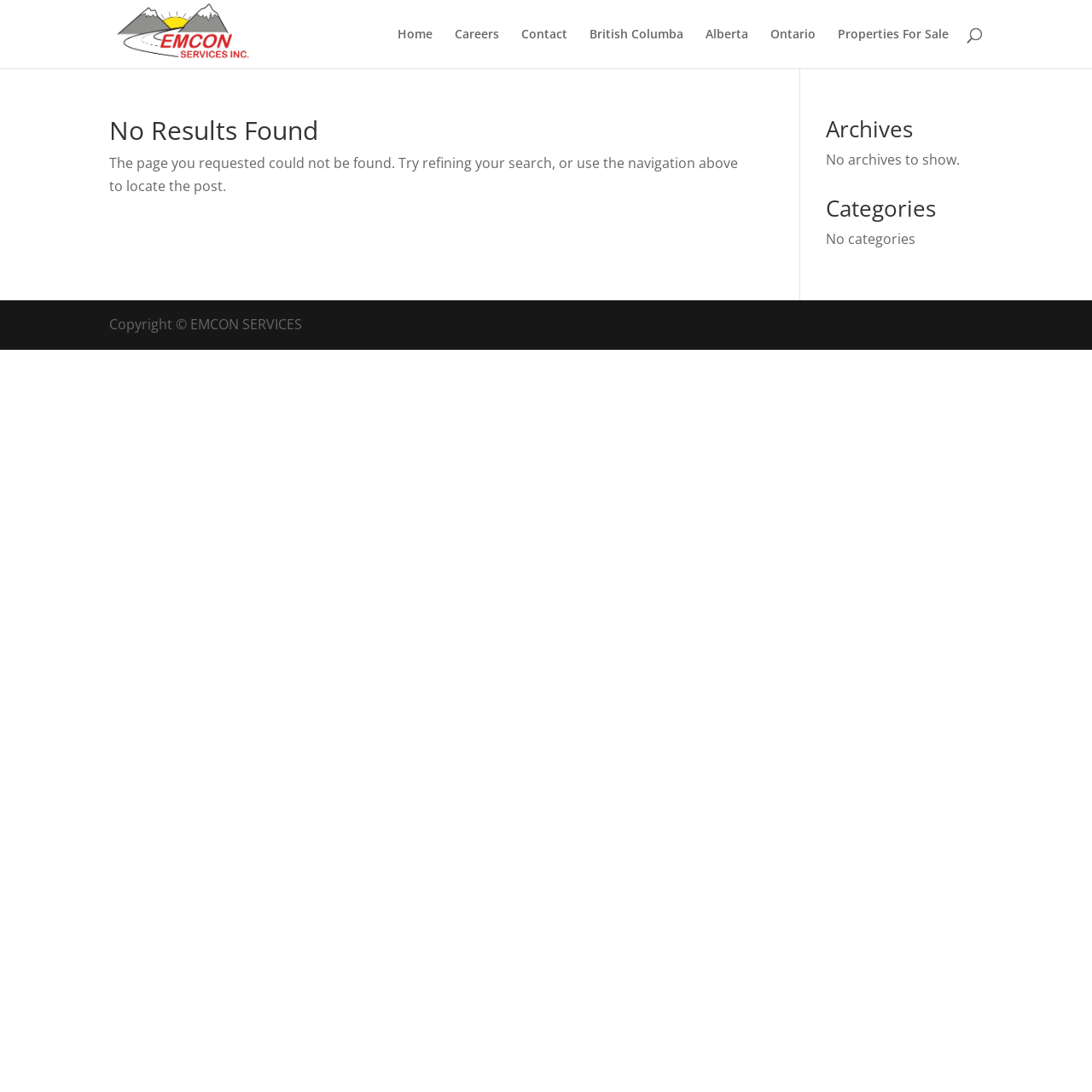Identify the bounding box coordinates of the part that should be clicked to carry out this instruction: "go to home page".

[0.364, 0.026, 0.396, 0.062]